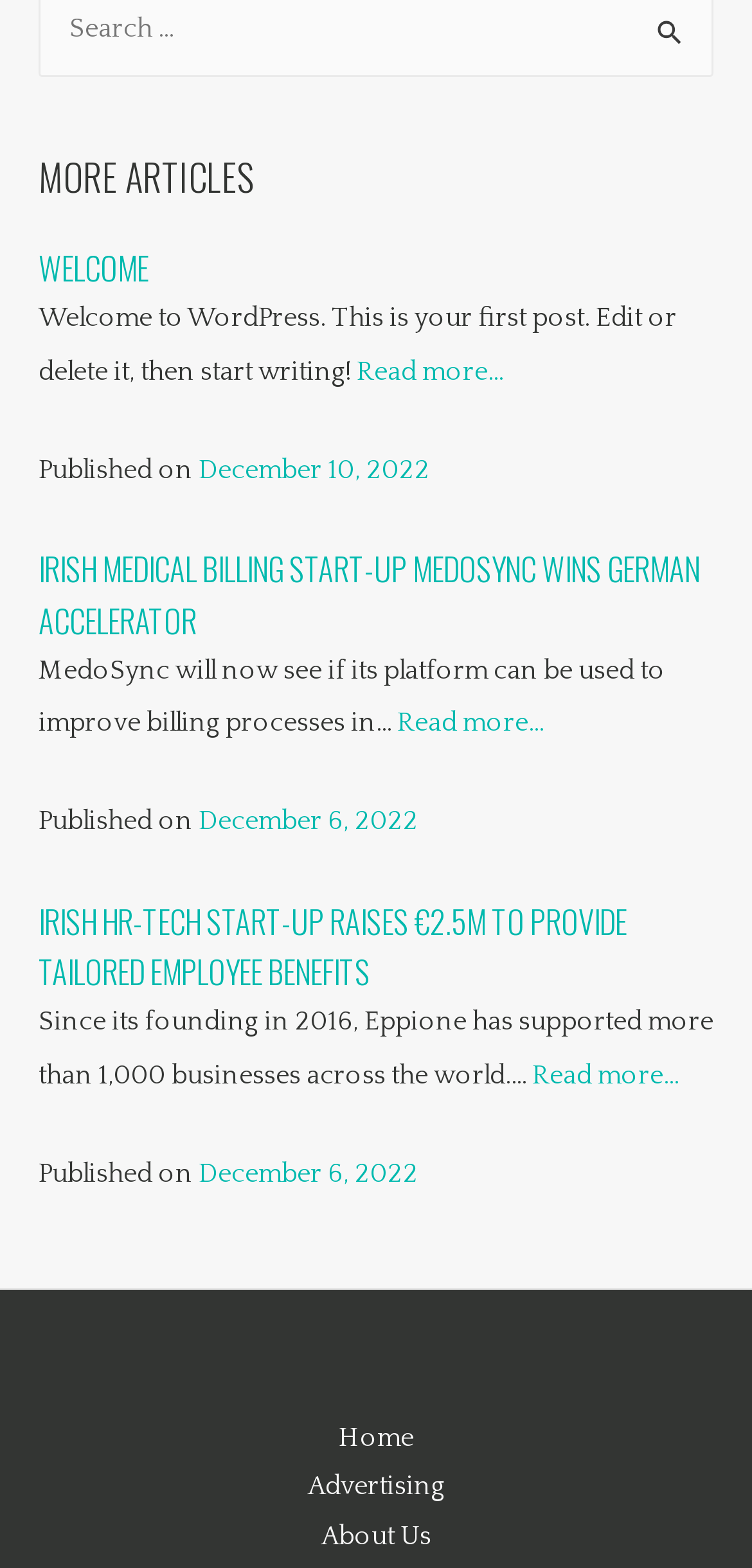Can you determine the bounding box coordinates of the area that needs to be clicked to fulfill the following instruction: "Read more about WELCOME"?

[0.474, 0.227, 0.669, 0.247]